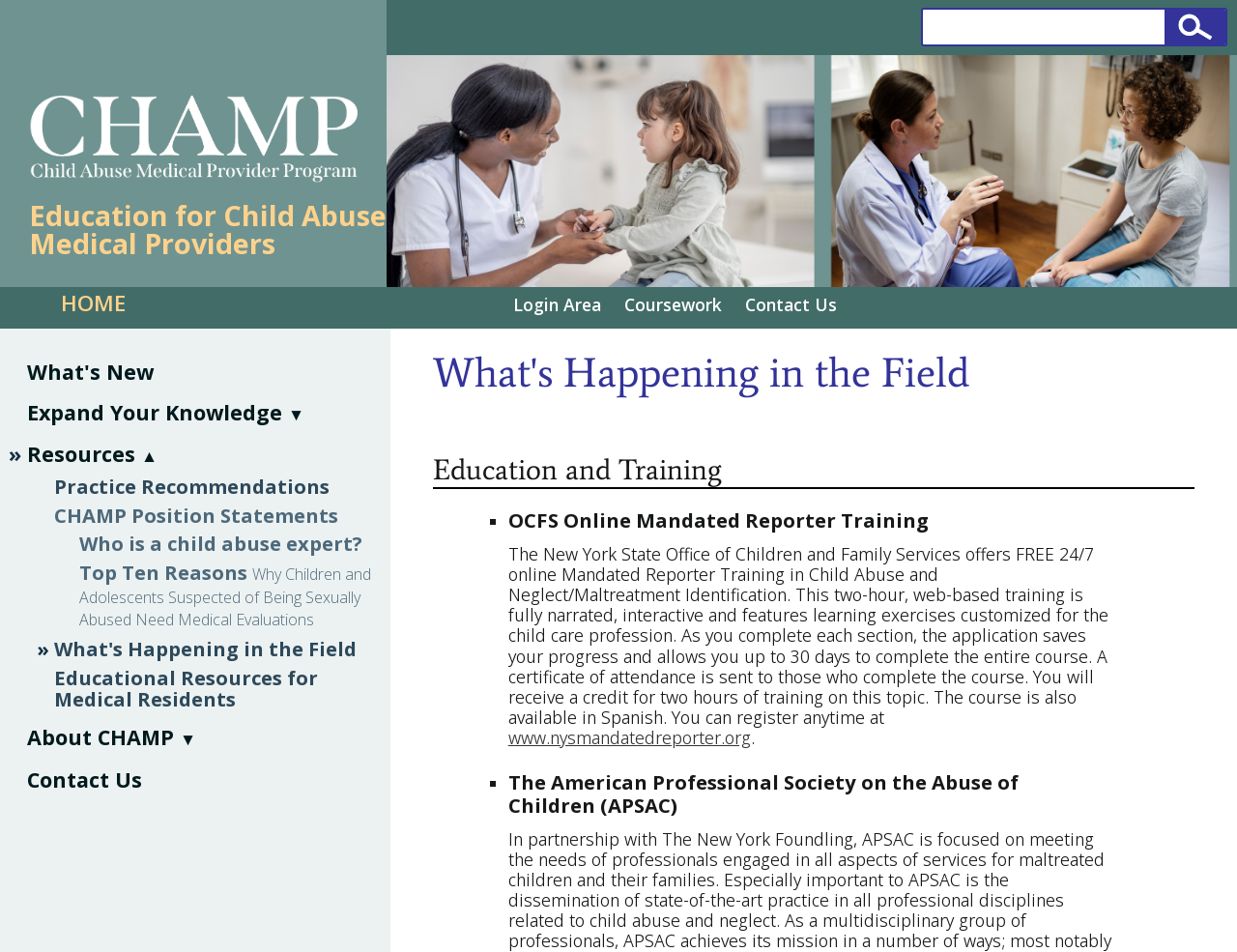Locate the bounding box coordinates of the area that needs to be clicked to fulfill the following instruction: "Visit the CHAMP website". The coordinates should be in the format of four float numbers between 0 and 1, namely [left, top, right, bottom].

[0.023, 0.175, 0.289, 0.198]